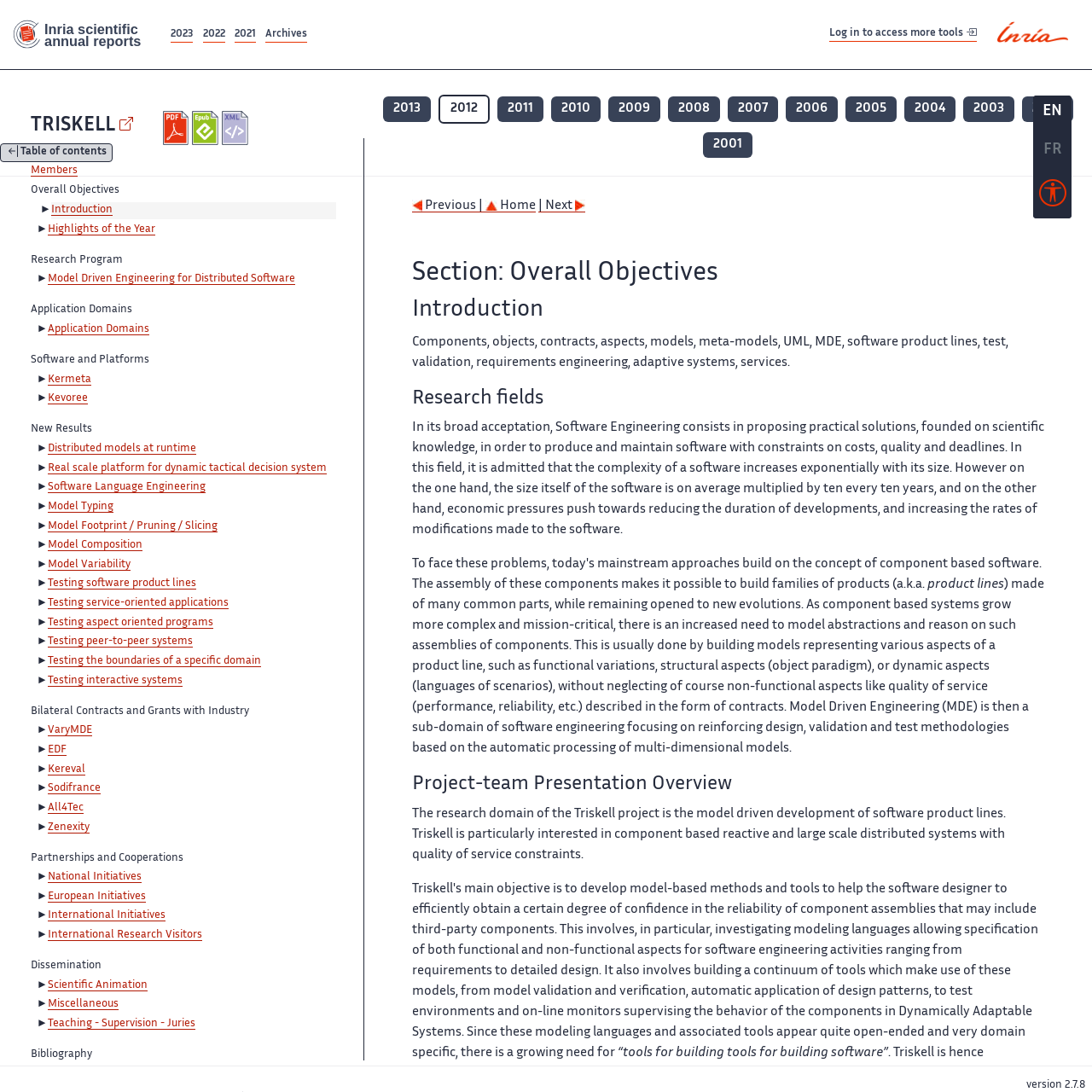Offer a detailed explanation of the webpage layout and contents.

The webpage is an annual activity report for TRISKELL in 2012. At the top, there are five links: "Main content", "Site map", "Accessibility", and "Search", followed by a language selection option with "EN" and "FR" links. Below this, there is a button labeled "Accessibility".

On the left side, there is a navigation menu with links to Inria scientific annual reports from 2013 to 2001. Below this, there is a section titled "TRISKELL 2012 documents" with links to PDF, ePub, and XML versions of the report.

The main content area is divided into sections, starting with "TRISKELL reports by year", which lists links to reports from 2013 to 2001. Below this, there is a table of contents with links to various sections, including "Members", "Overall Objectives", "Research Program", "Application Domains", "Software and Platforms", and "New Results". Each of these sections has a list of links to specific topics, such as "Model Driven Engineering for Distributed Software" and "Software Language Engineering".

At the bottom of the page, there are links to "Log in to access more tools" and "Inria", accompanied by an Inria logo.